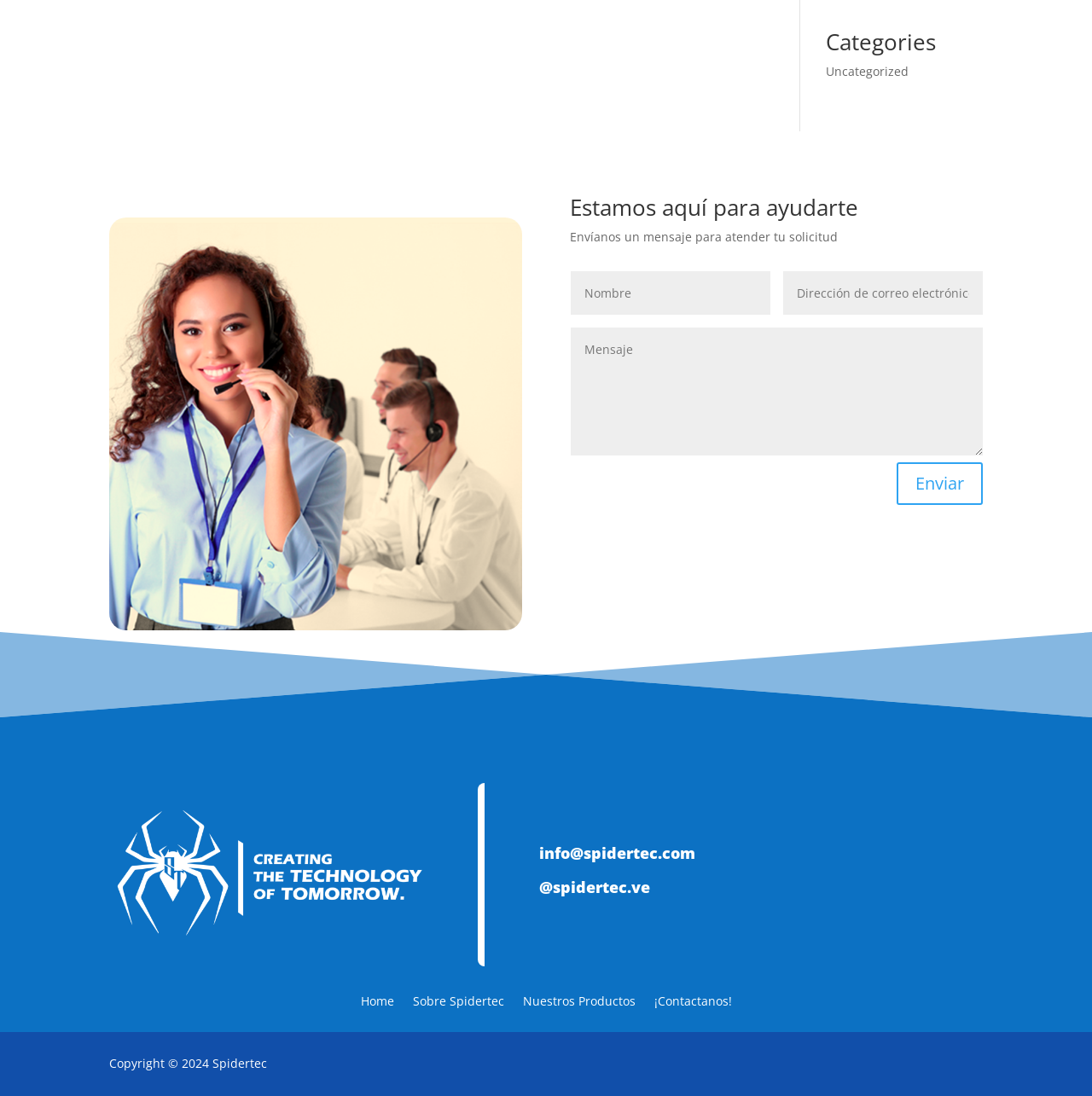Please specify the bounding box coordinates in the format (top-left x, top-left y, bottom-right x, bottom-right y), with all values as floating point numbers between 0 and 1. Identify the bounding box of the UI element described by: Home

[0.33, 0.902, 0.361, 0.919]